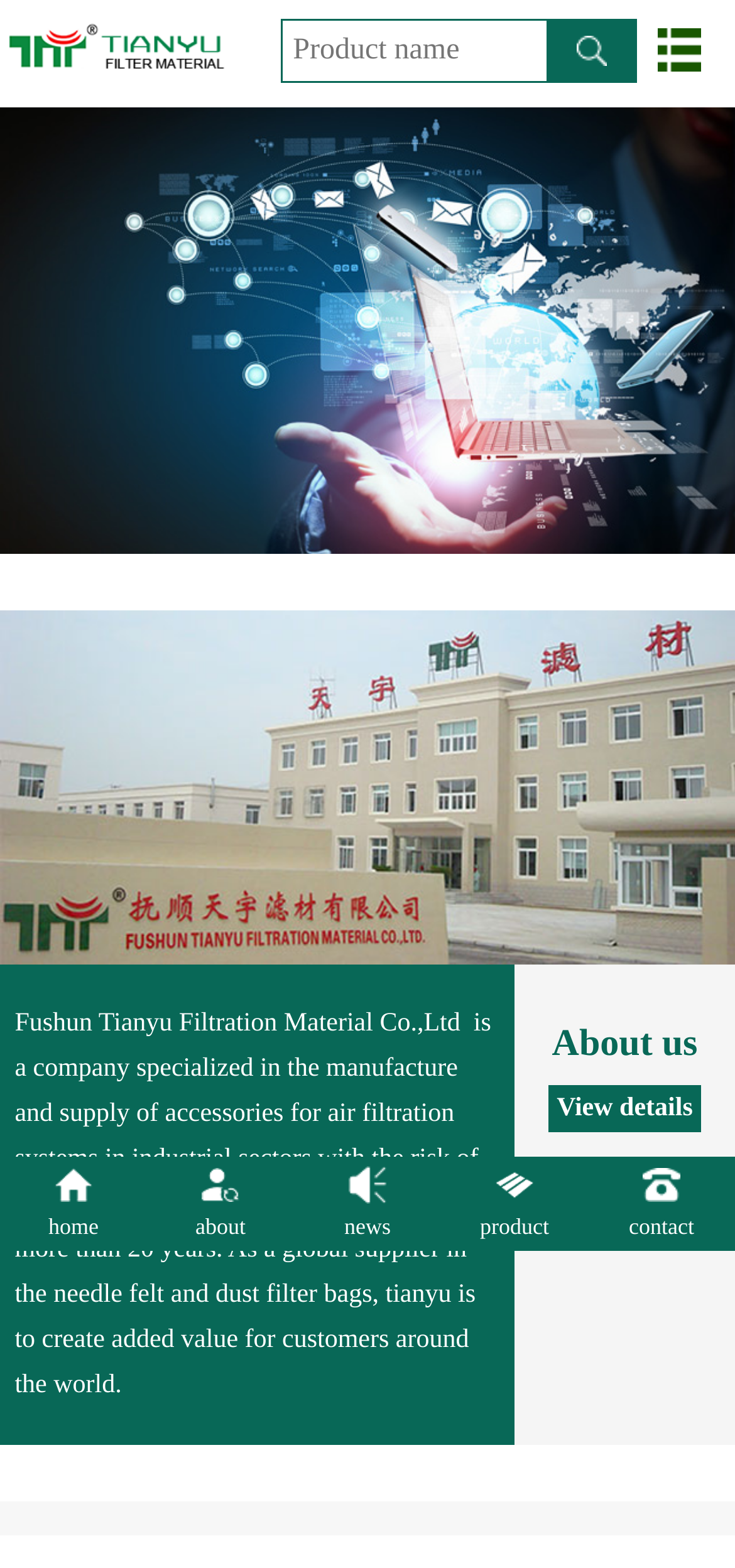How many years of experience does the company have?
Refer to the screenshot and answer in one word or phrase.

more than 20 years